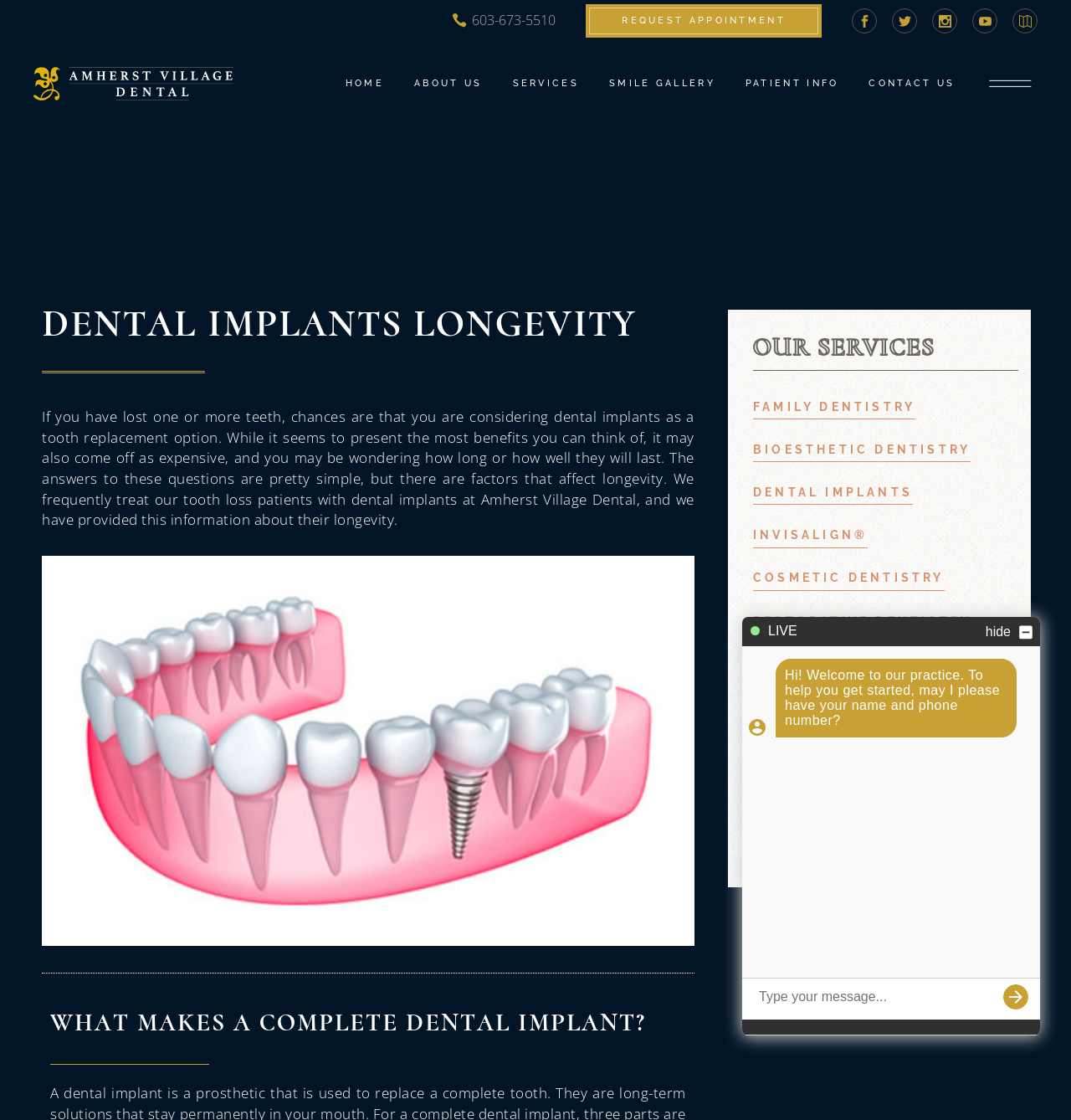Give a short answer to this question using one word or a phrase:
What services does Amherst Village Dental offer?

Family Dentistry, Bioesthetic Dentistry, etc.